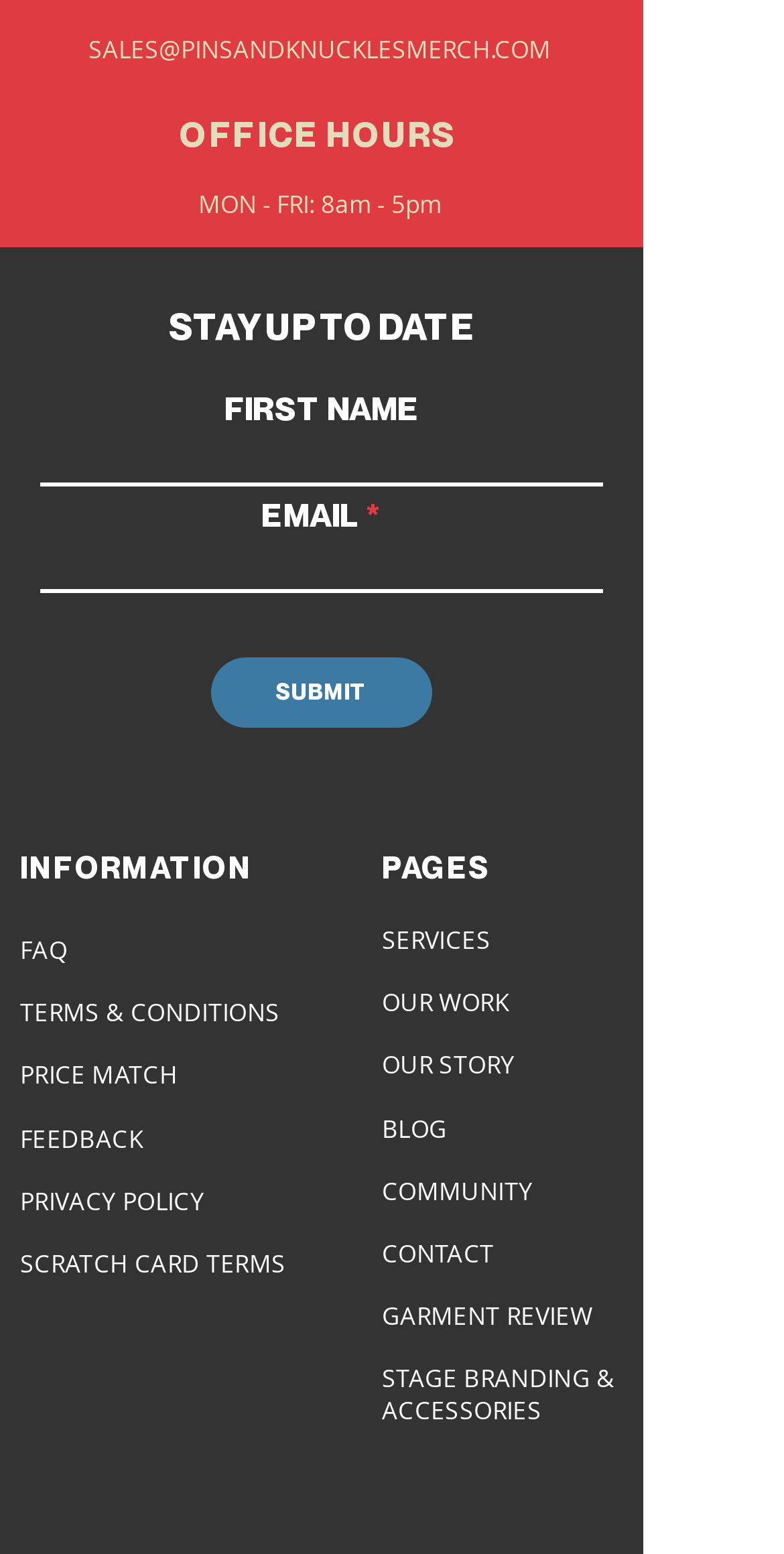Identify the bounding box for the UI element described as: "announced". The coordinates should be four float numbers between 0 and 1, i.e., [left, top, right, bottom].

None